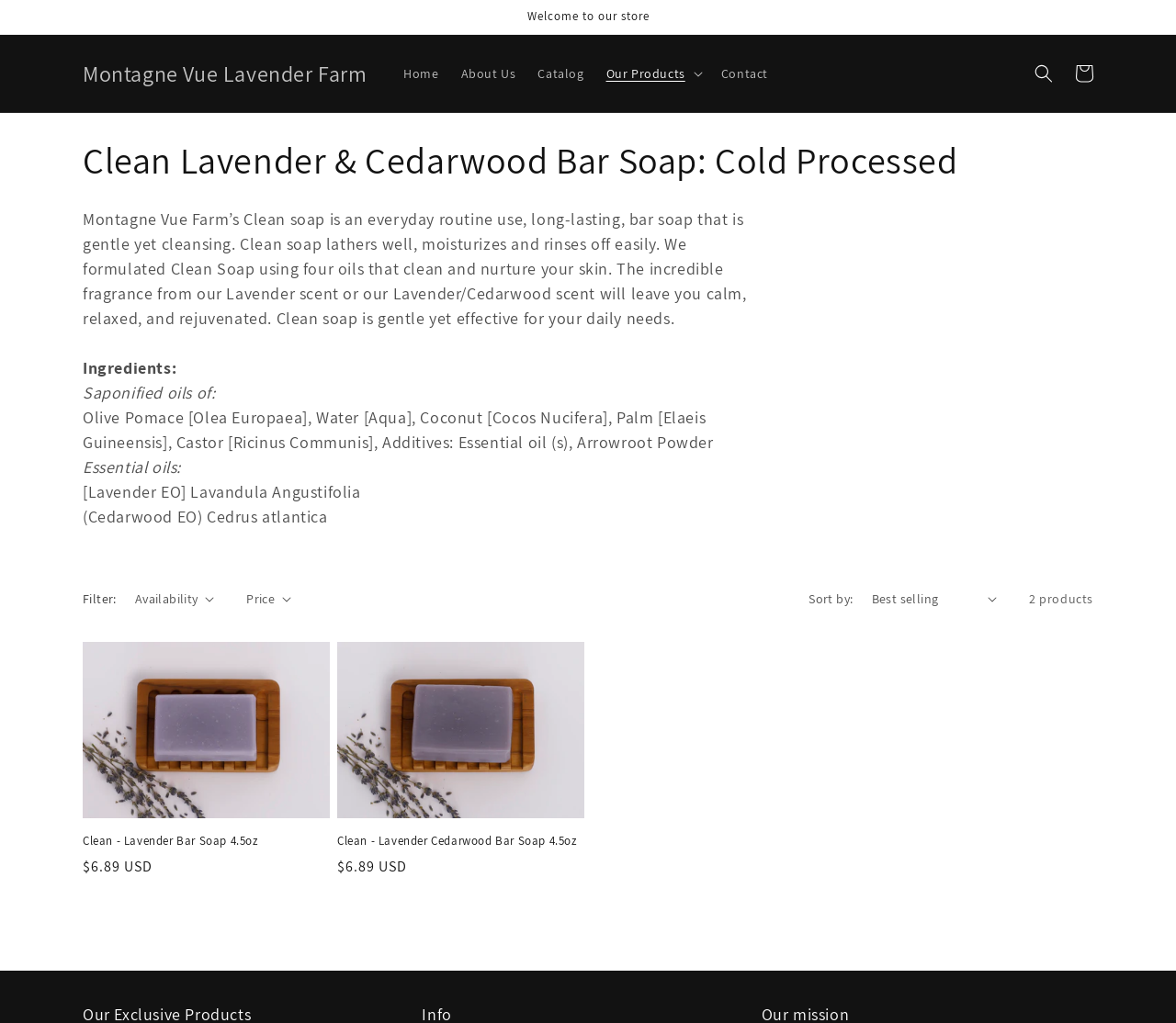Please find and report the bounding box coordinates of the element to click in order to perform the following action: "View the 'Cart'". The coordinates should be expressed as four float numbers between 0 and 1, in the format [left, top, right, bottom].

[0.905, 0.052, 0.939, 0.091]